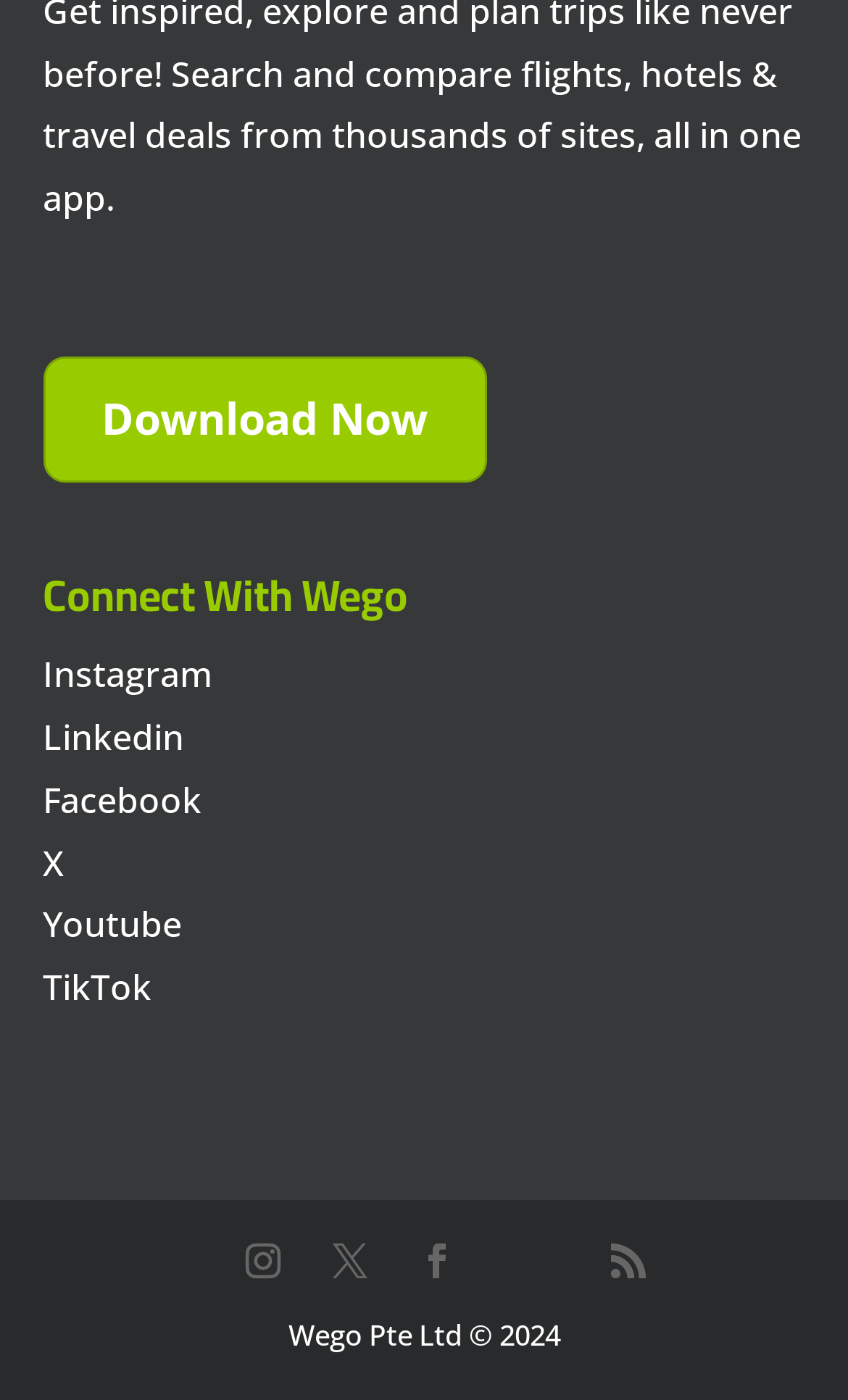Locate the UI element described as follows: "Download Now". Return the bounding box coordinates as four float numbers between 0 and 1 in the order [left, top, right, bottom].

[0.05, 0.254, 0.573, 0.345]